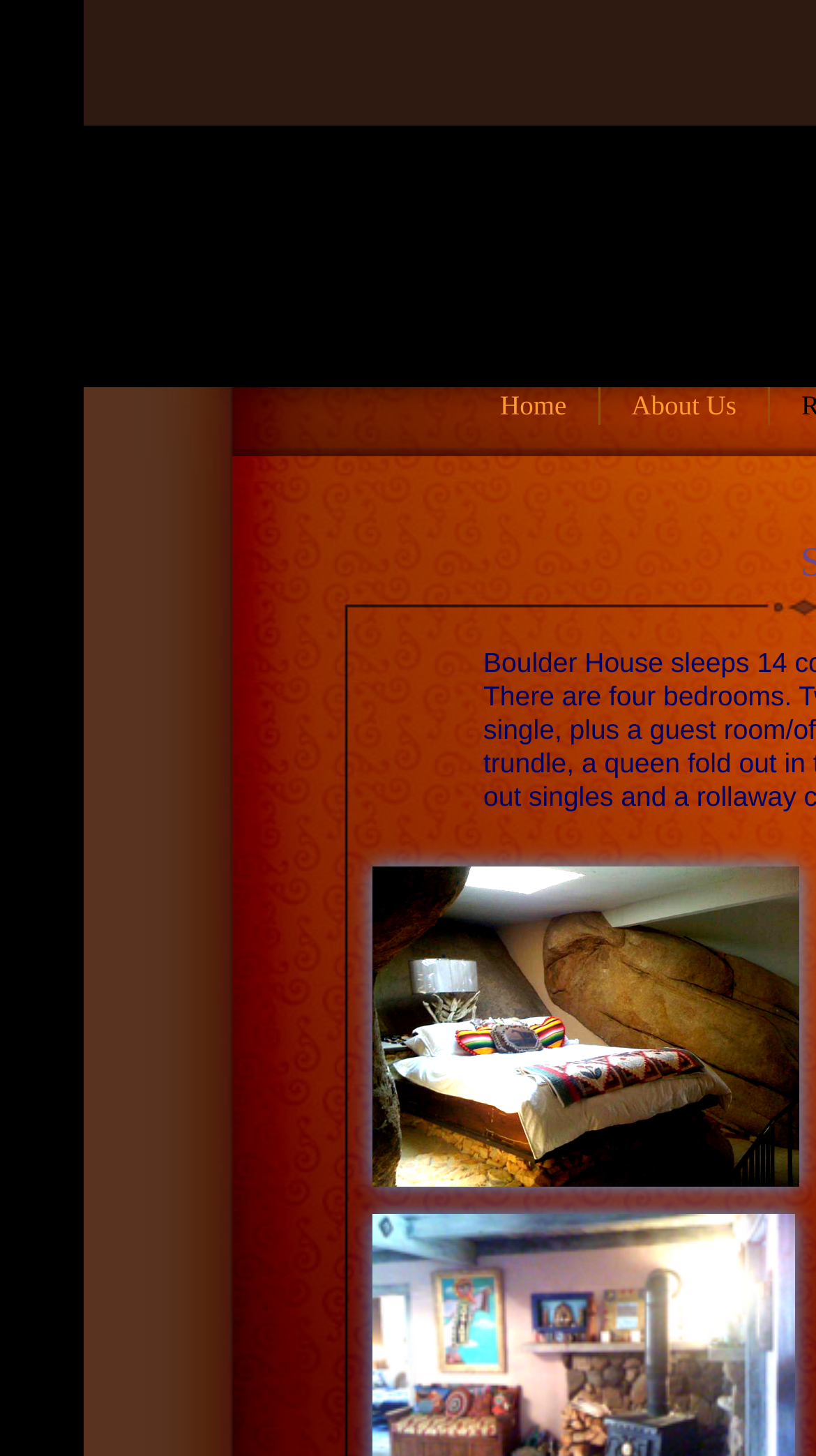Determine the bounding box coordinates for the HTML element described here: "Cart".

None